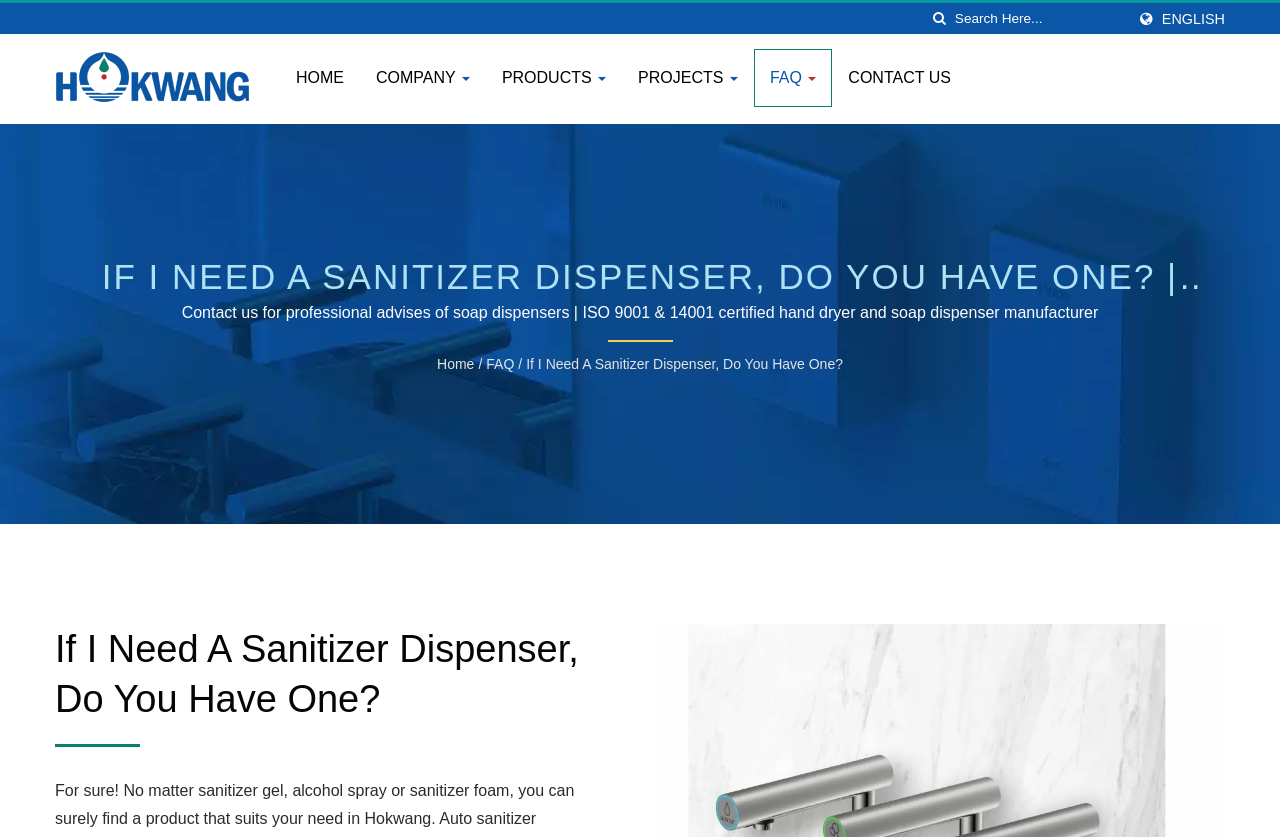What is the certification of the company?
Please provide a comprehensive answer to the question based on the webpage screenshot.

I found the certification of the company by looking at the heading 'Contact us for professional advises of soap dispensers | ISO 9001 & 14001 certified hand dryer and soap dispenser manufacturer' which mentions the certifications.